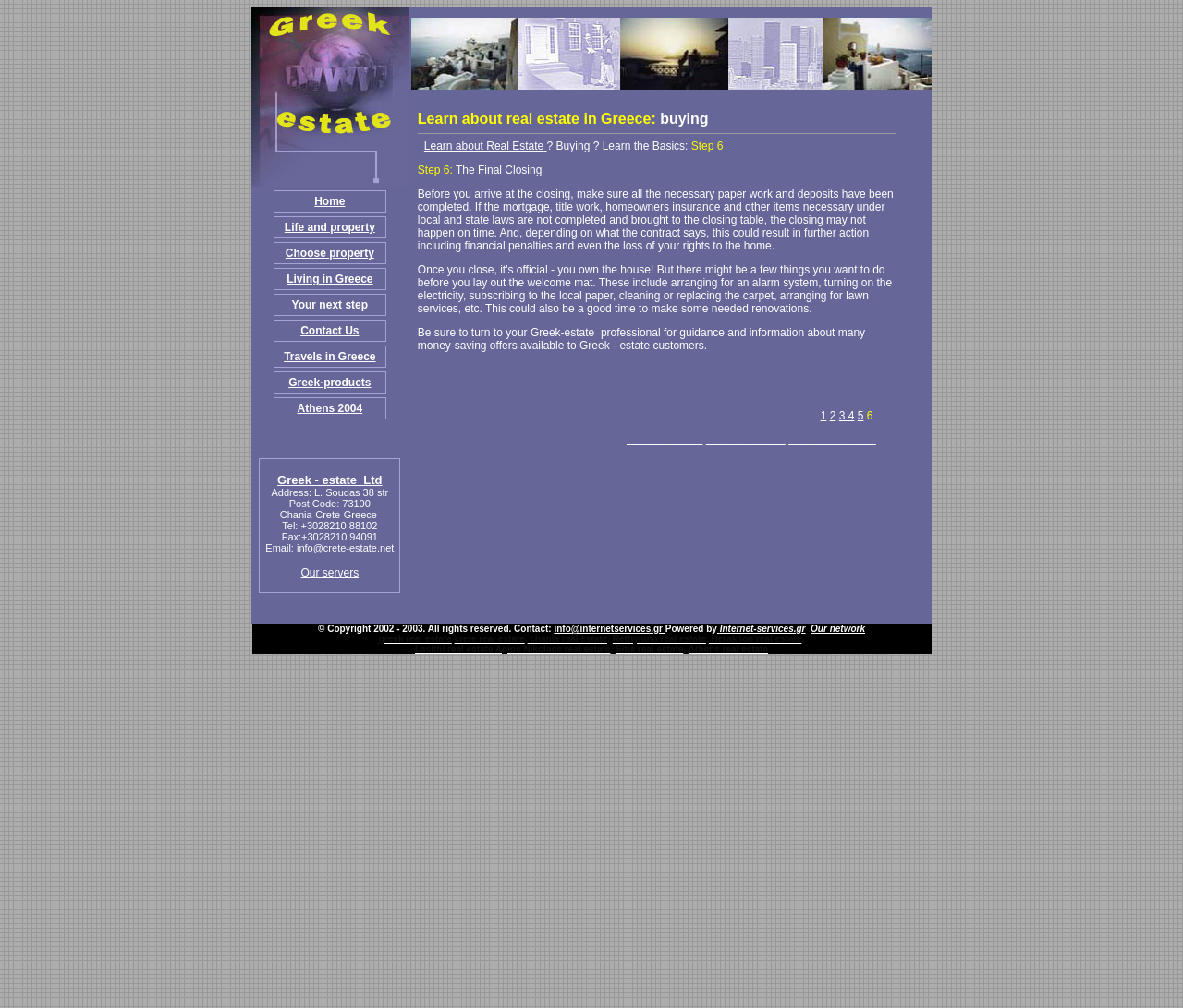Identify the bounding box coordinates of the region that should be clicked to execute the following instruction: "Learn about Real Estate".

[0.358, 0.138, 0.462, 0.151]